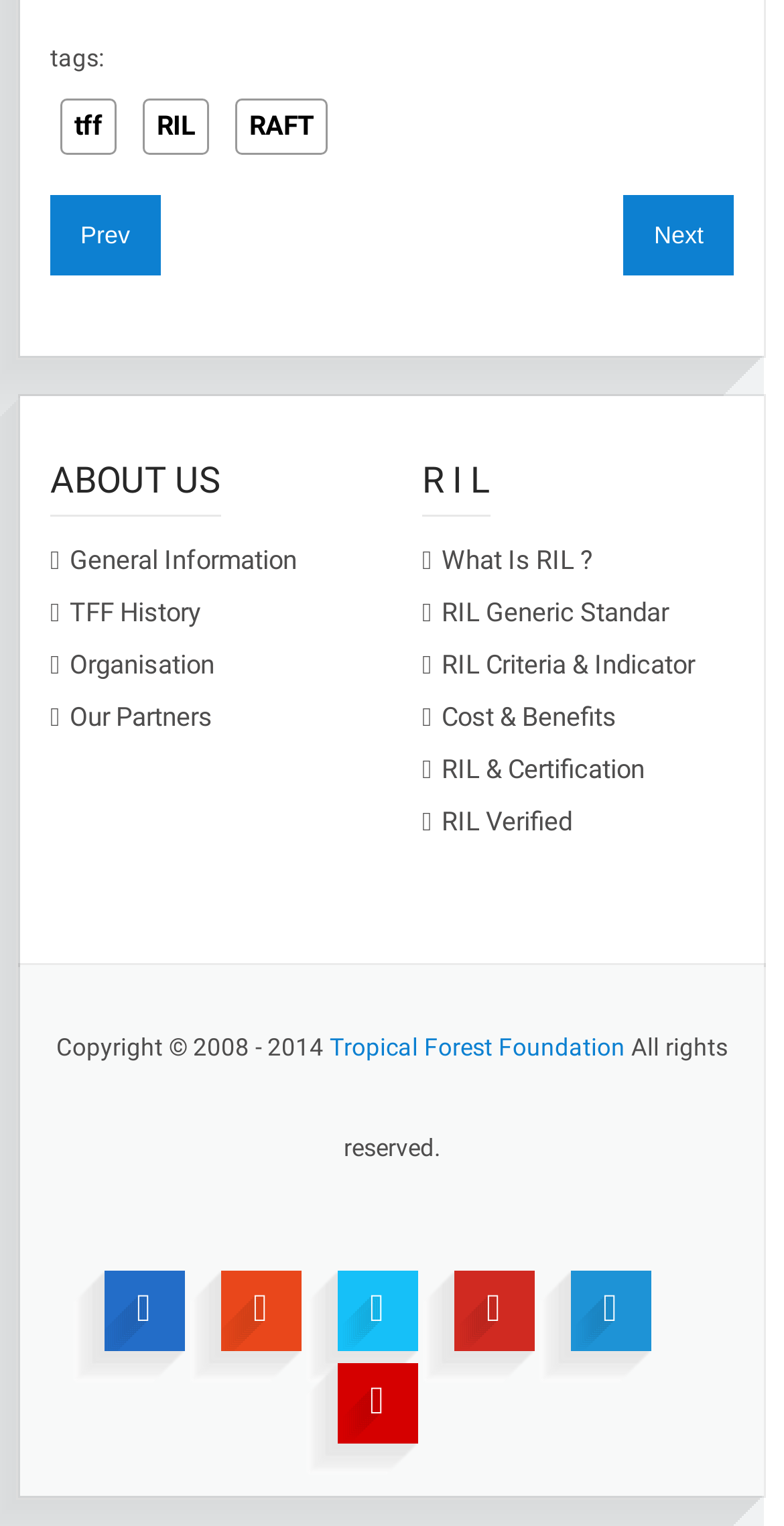Bounding box coordinates are specified in the format (top-left x, top-left y, bottom-right x, bottom-right y). All values are floating point numbers bounded between 0 and 1. Please provide the bounding box coordinate of the region this sentence describes: RIL

[0.182, 0.065, 0.267, 0.101]